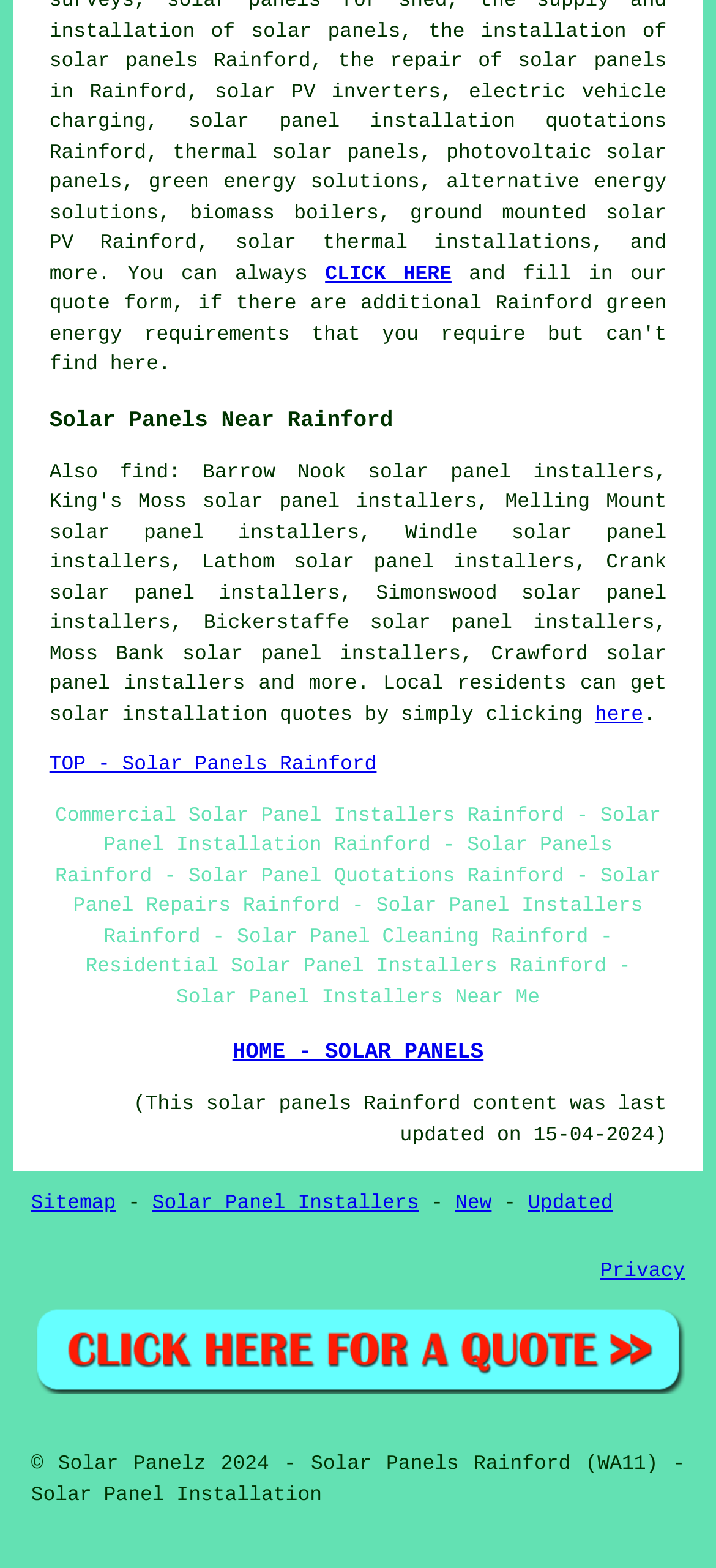Please identify the bounding box coordinates of the clickable region that I should interact with to perform the following instruction: "visit the sitemap". The coordinates should be expressed as four float numbers between 0 and 1, i.e., [left, top, right, bottom].

[0.043, 0.762, 0.162, 0.776]